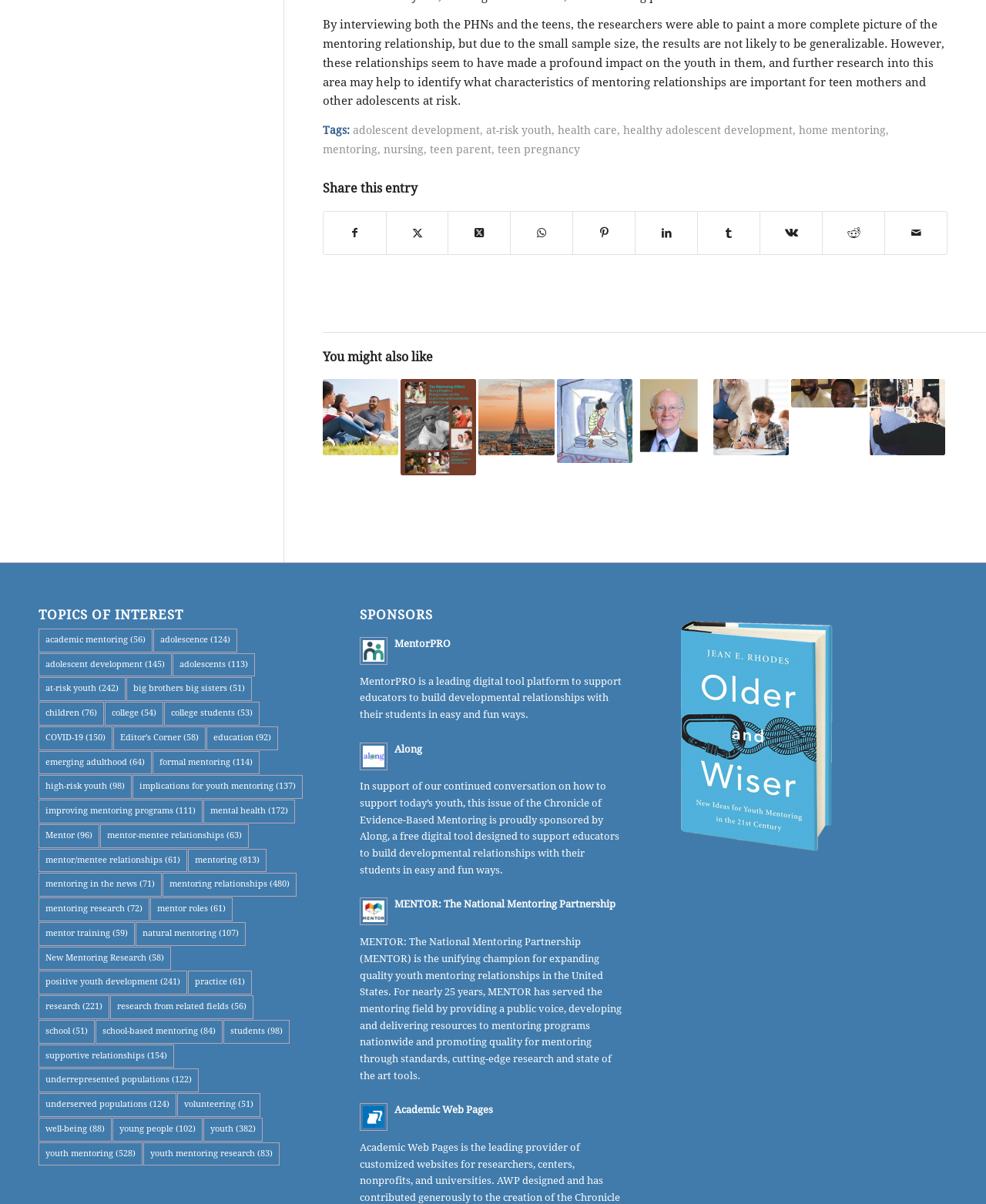What is the purpose of the 'Share this entry' section?
Analyze the image and provide a thorough answer to the question.

The 'Share this entry' section provides links to various social media platforms, allowing users to share the article with others. This suggests that the purpose of this section is to facilitate the sharing of the article and increase its reach.